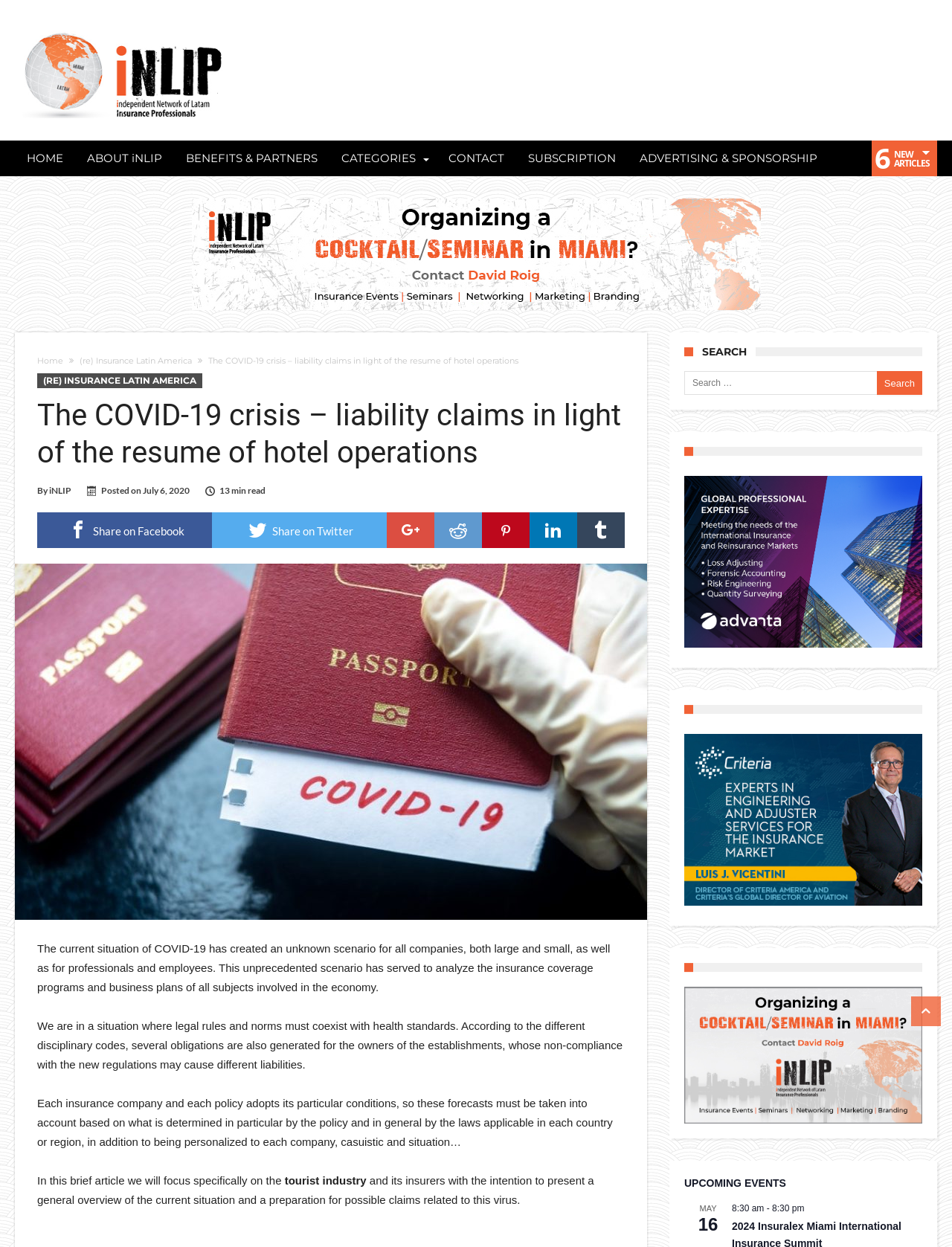Could you indicate the bounding box coordinates of the region to click in order to complete this instruction: "Contact iNLIP".

[0.459, 0.113, 0.542, 0.141]